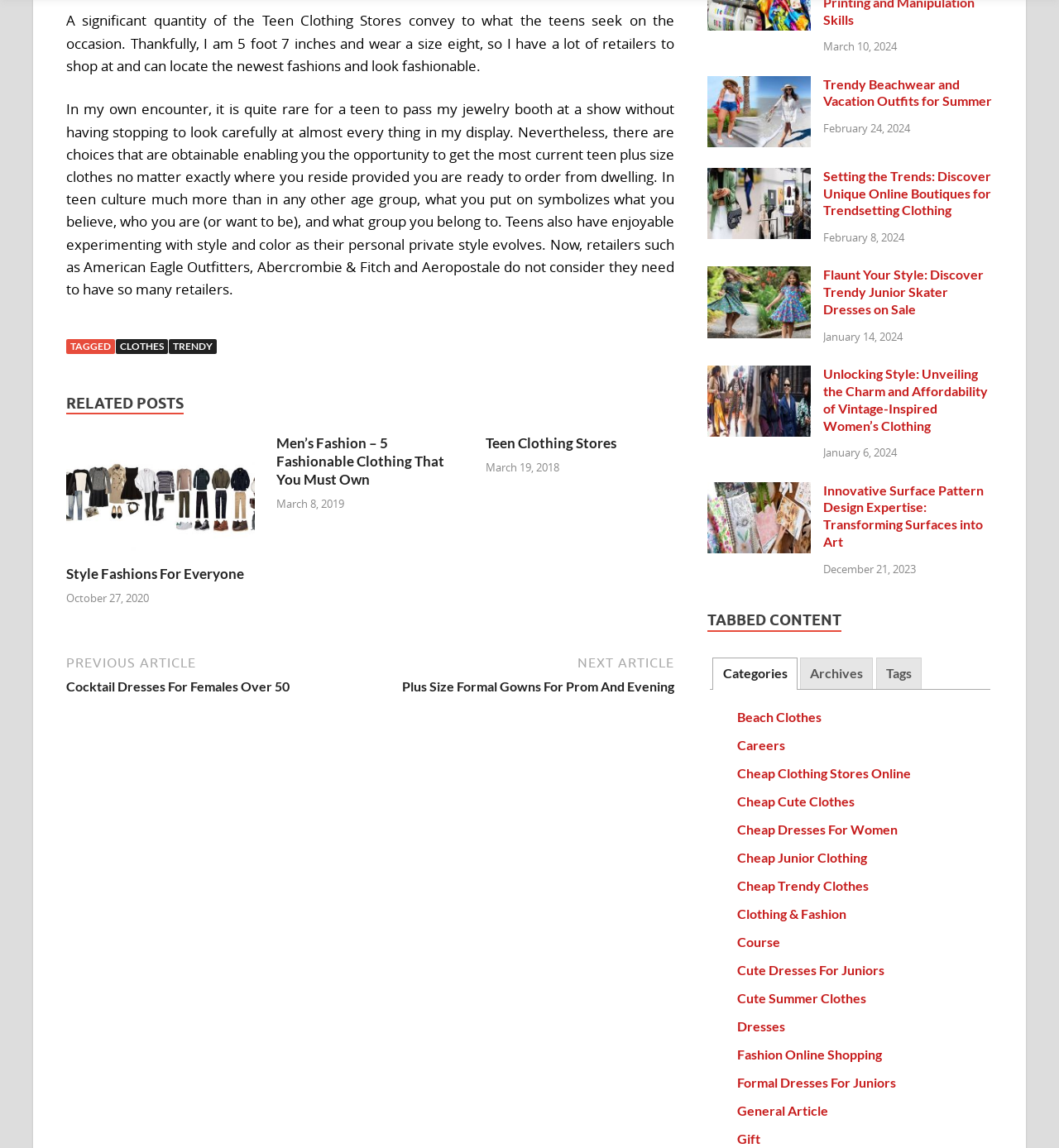Pinpoint the bounding box coordinates of the element that must be clicked to accomplish the following instruction: "browse the 'Categories' tab". The coordinates should be in the format of four float numbers between 0 and 1, i.e., [left, top, right, bottom].

[0.673, 0.573, 0.753, 0.601]